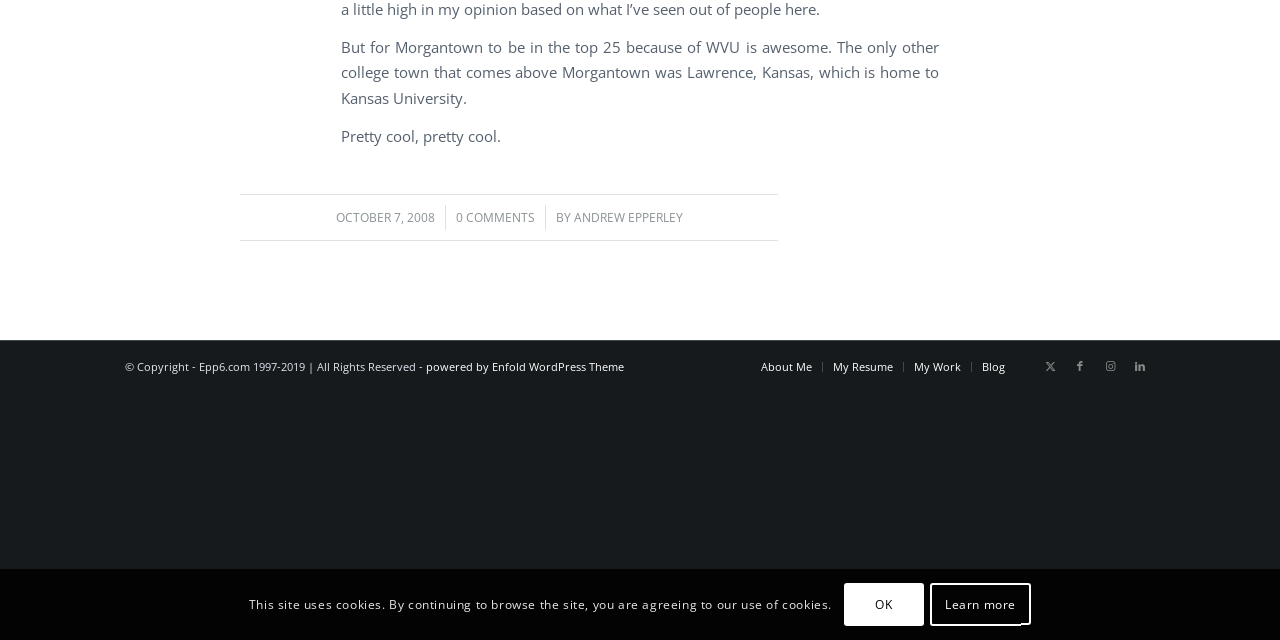Bounding box coordinates are specified in the format (top-left x, top-left y, bottom-right x, bottom-right y). All values are floating point numbers bounded between 0 and 1. Please provide the bounding box coordinate of the region this sentence describes: Twitter

[0.809, 0.549, 0.832, 0.596]